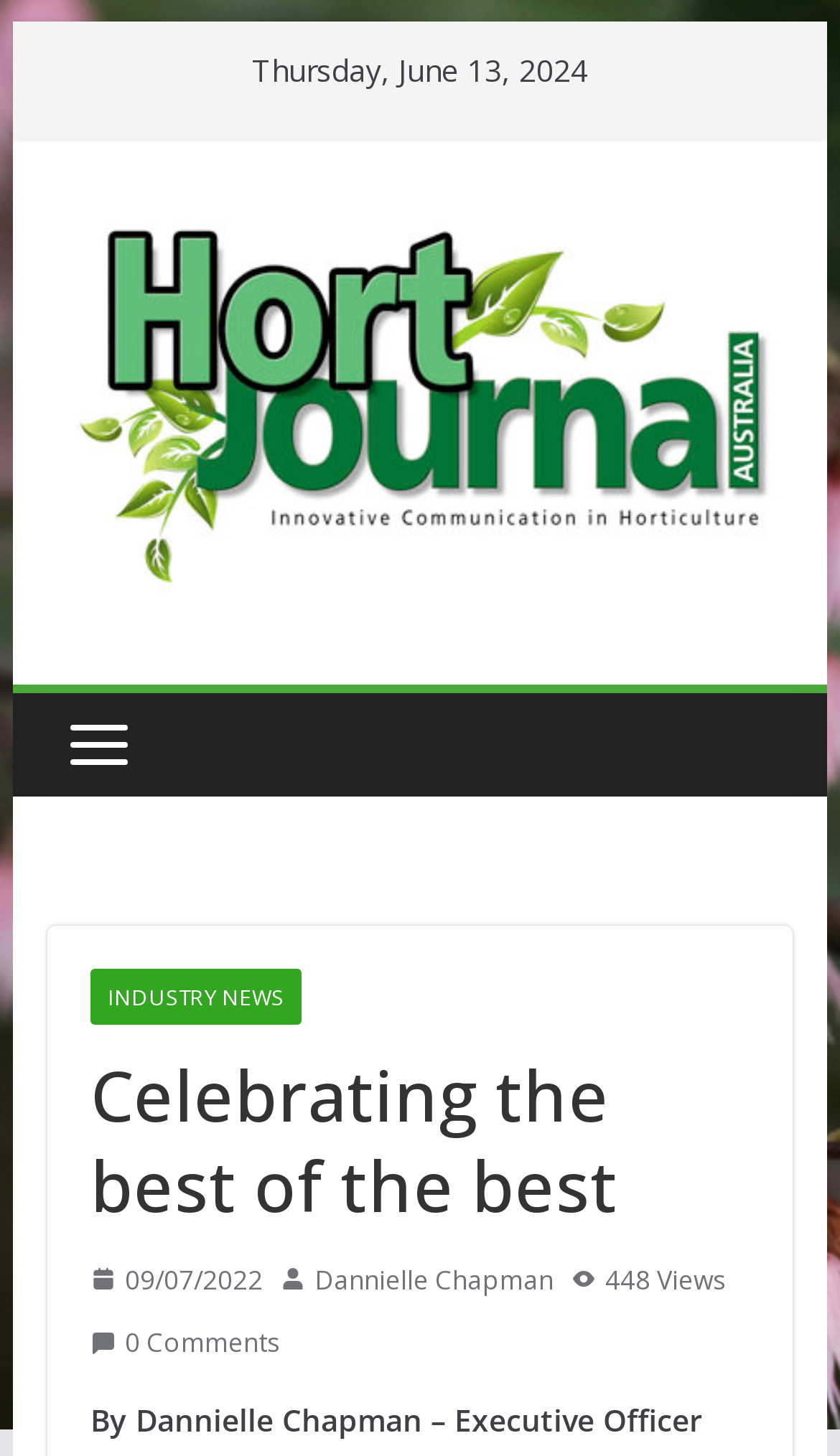What is the category of the article?
Please provide a detailed answer to the question.

I found a link element with the text 'INDUSTRY NEWS' and bounding box coordinates [0.107, 0.666, 0.359, 0.704], which suggests that the article belongs to the 'INDUSTRY NEWS' category